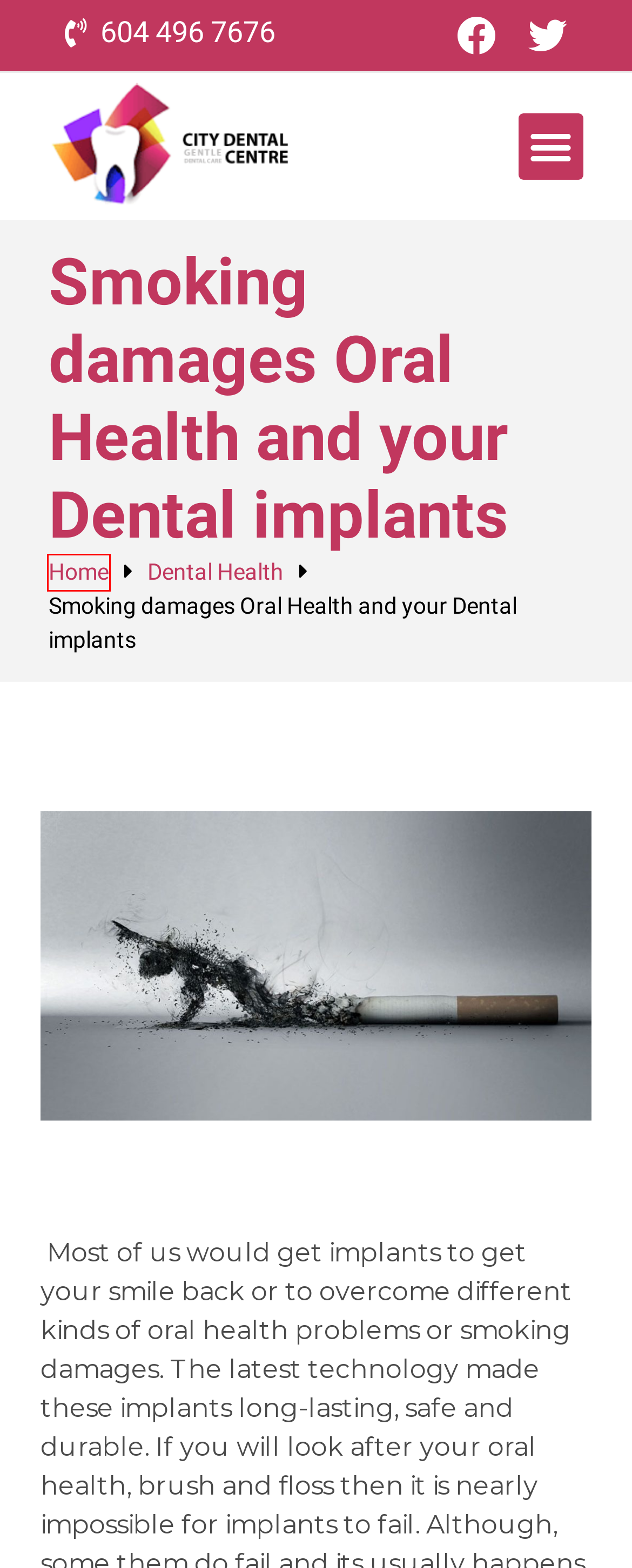You have a screenshot showing a webpage with a red bounding box highlighting an element. Choose the webpage description that best fits the new webpage after clicking the highlighted element. The descriptions are:
A. Dental Health Archives - City Dental Centre
B. Dental checkups for Children at City Dental Centre, Surrey - City Dental Centre
C. Are Extractions Painful? Learn How to Get Painless Extractions
D. Geeky Marketing
E. Dental Clinic Surrey | dental services surrey | City Dental Clinic
F. Beyond Tooth Loss: Preparing for Dental Avulsion and Recovery - City Dental Centre
G. The Effects of Thumb Sucking on Teeth and Development
H. Teeth Whitening Options | Compare Treatments and At-Home Kits

E